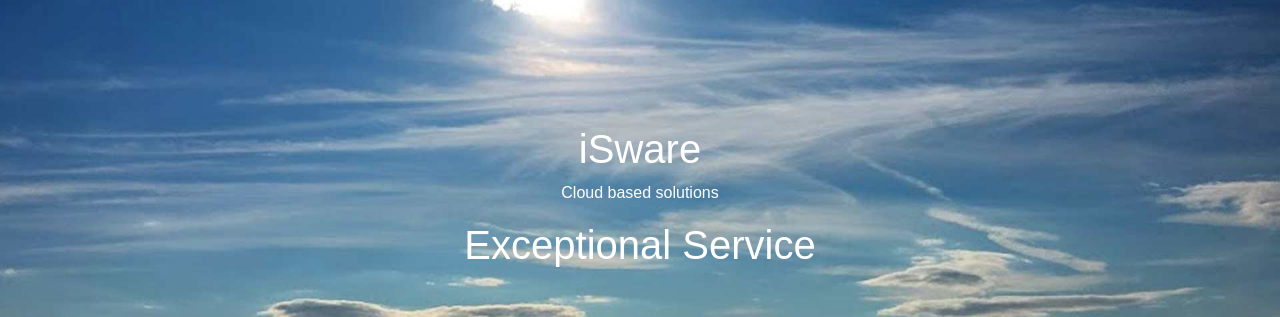How many key phrases are overlaying the sky?
Refer to the screenshot and respond with a concise word or phrase.

Three